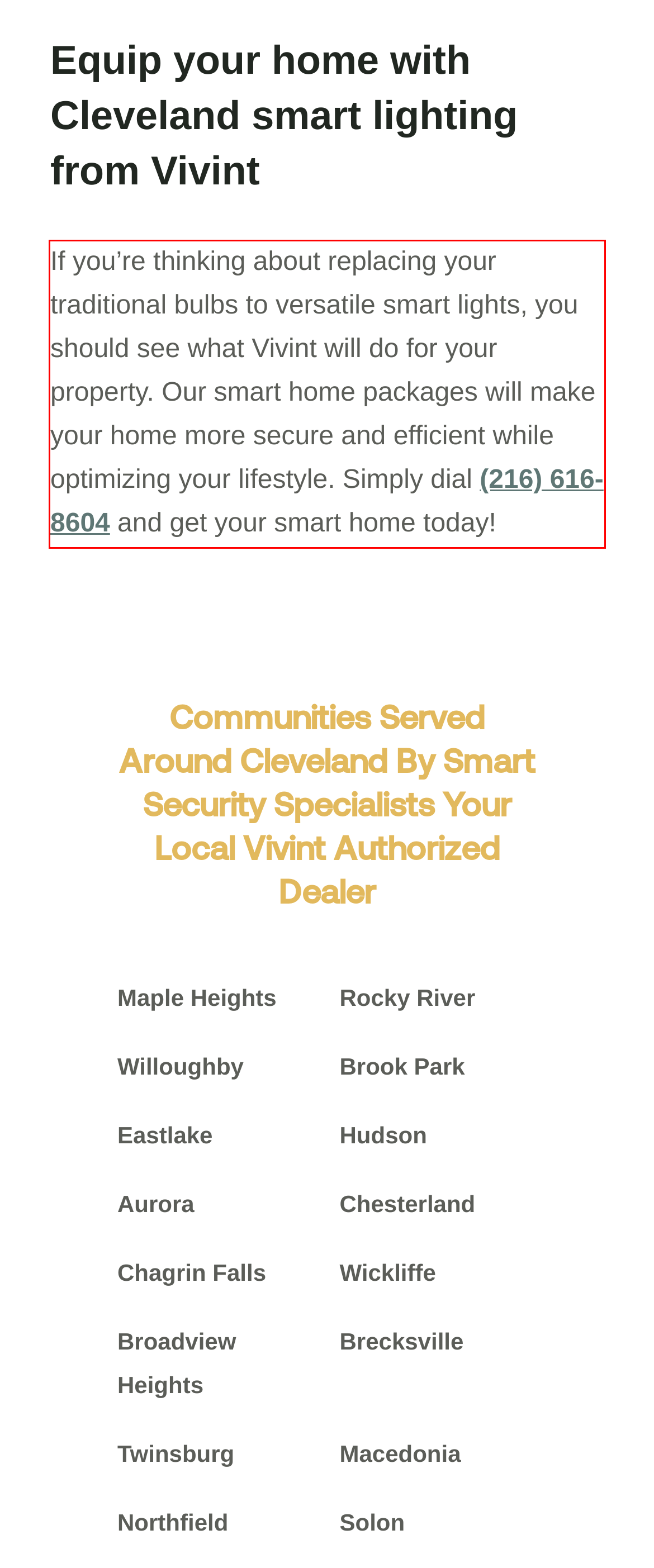You are given a webpage screenshot with a red bounding box around a UI element. Extract and generate the text inside this red bounding box.

If you’re thinking about replacing your traditional bulbs to versatile smart lights, you should see what Vivint will do for your property. Our smart home packages will make your home more secure and efficient while optimizing your lifestyle. Simply dial (216) 616-8604 and get your smart home today!